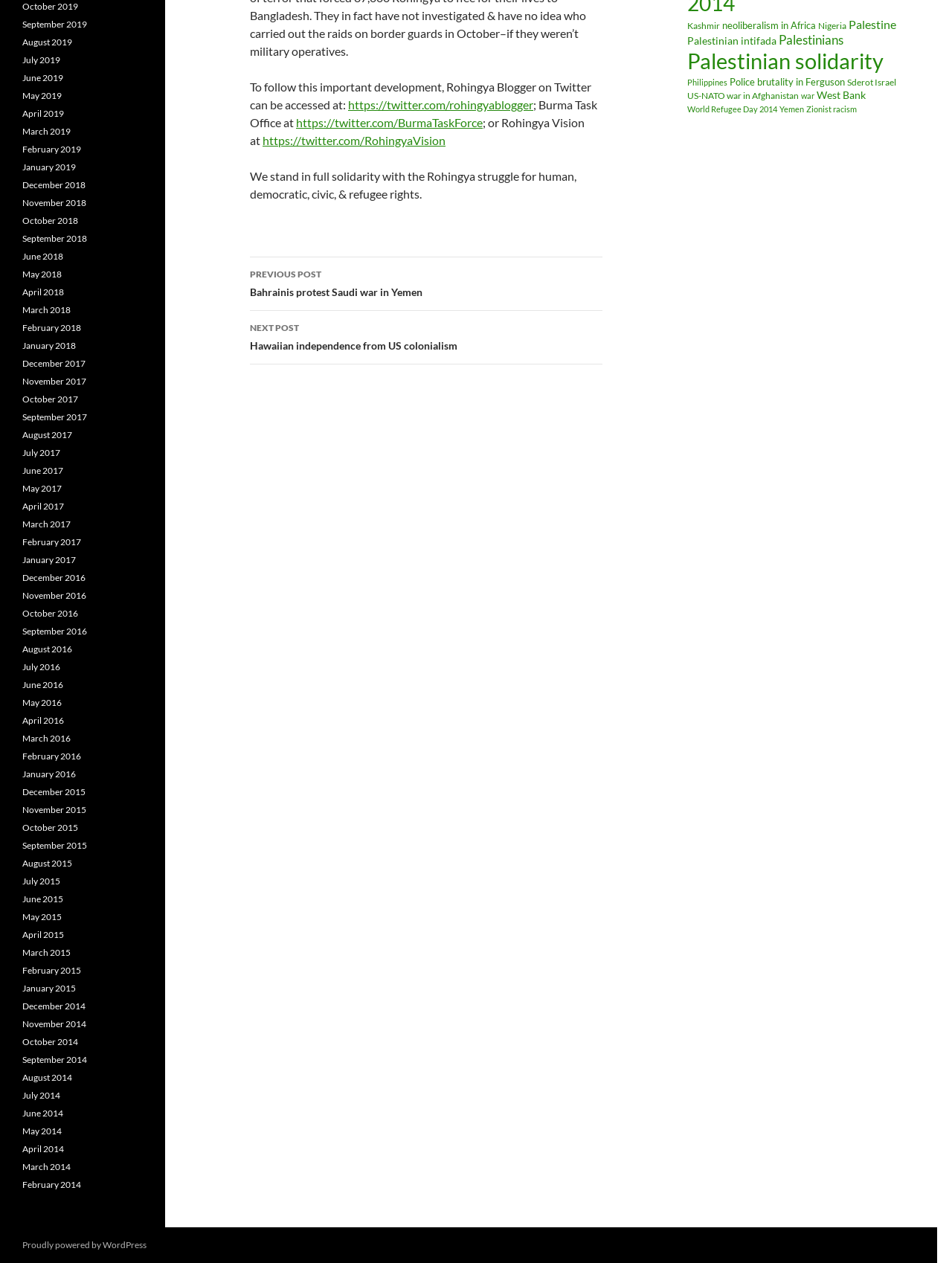Identify the bounding box coordinates for the UI element described as: "Police brutality in Ferguson". The coordinates should be provided as four floats between 0 and 1: [left, top, right, bottom].

[0.766, 0.06, 0.888, 0.07]